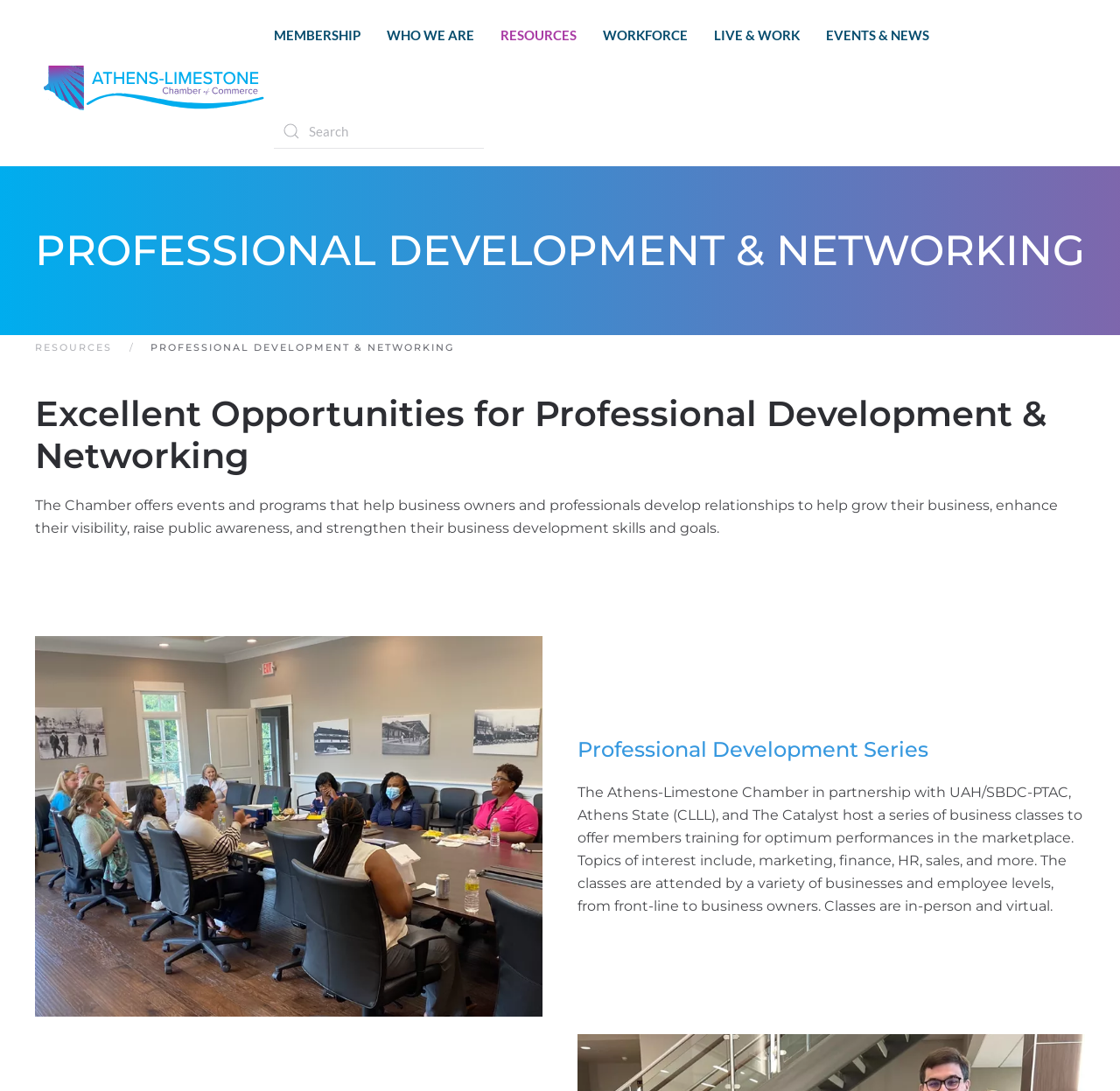What is the format of the business classes?
Kindly give a detailed and elaborate answer to the question.

According to the webpage content, the business classes offered by the Professional Development Series are available in both in-person and virtual formats, allowing participants to attend classes in a way that suits them best.